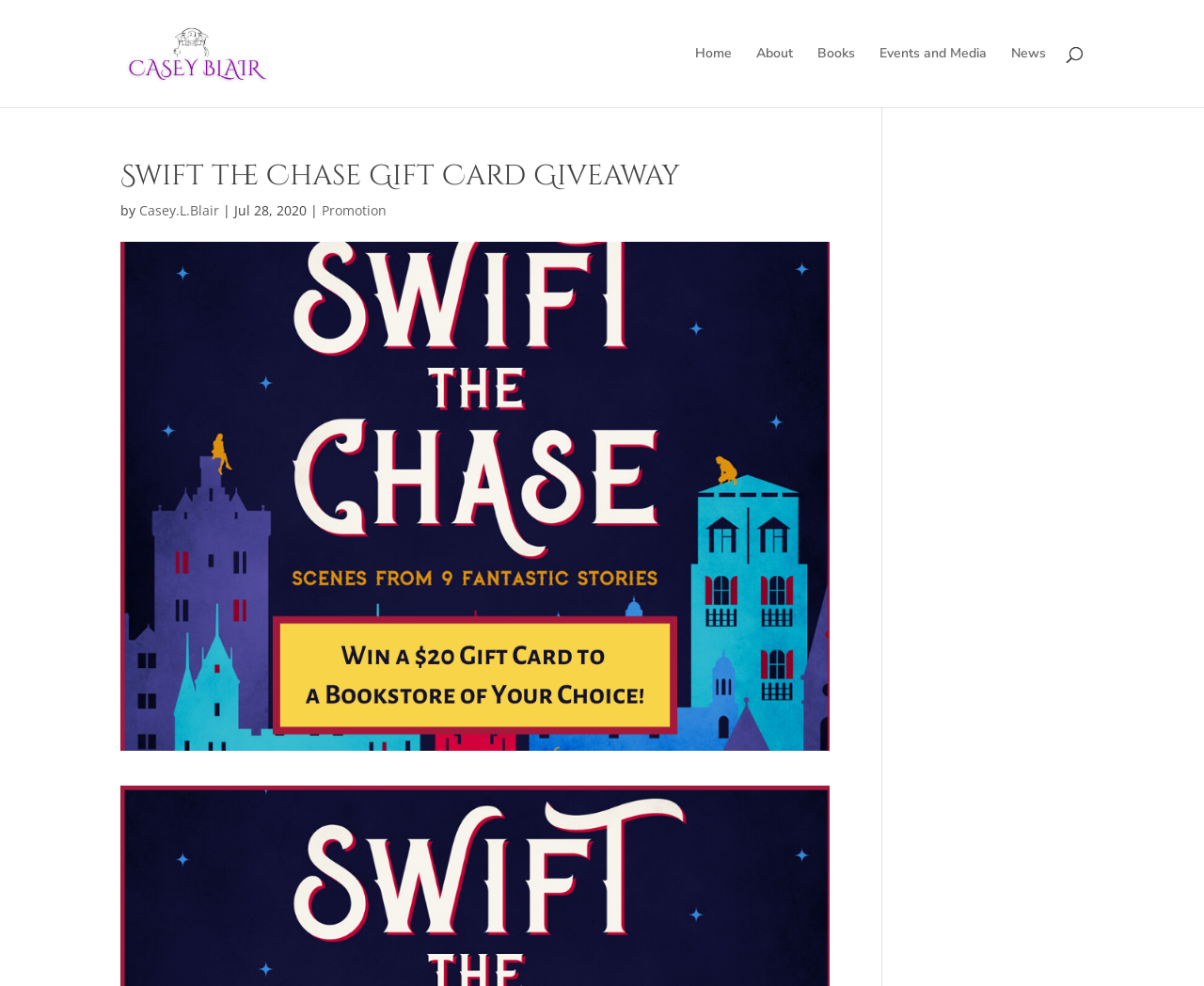Respond with a single word or phrase for the following question: 
What type of content is the webpage about?

Promotion